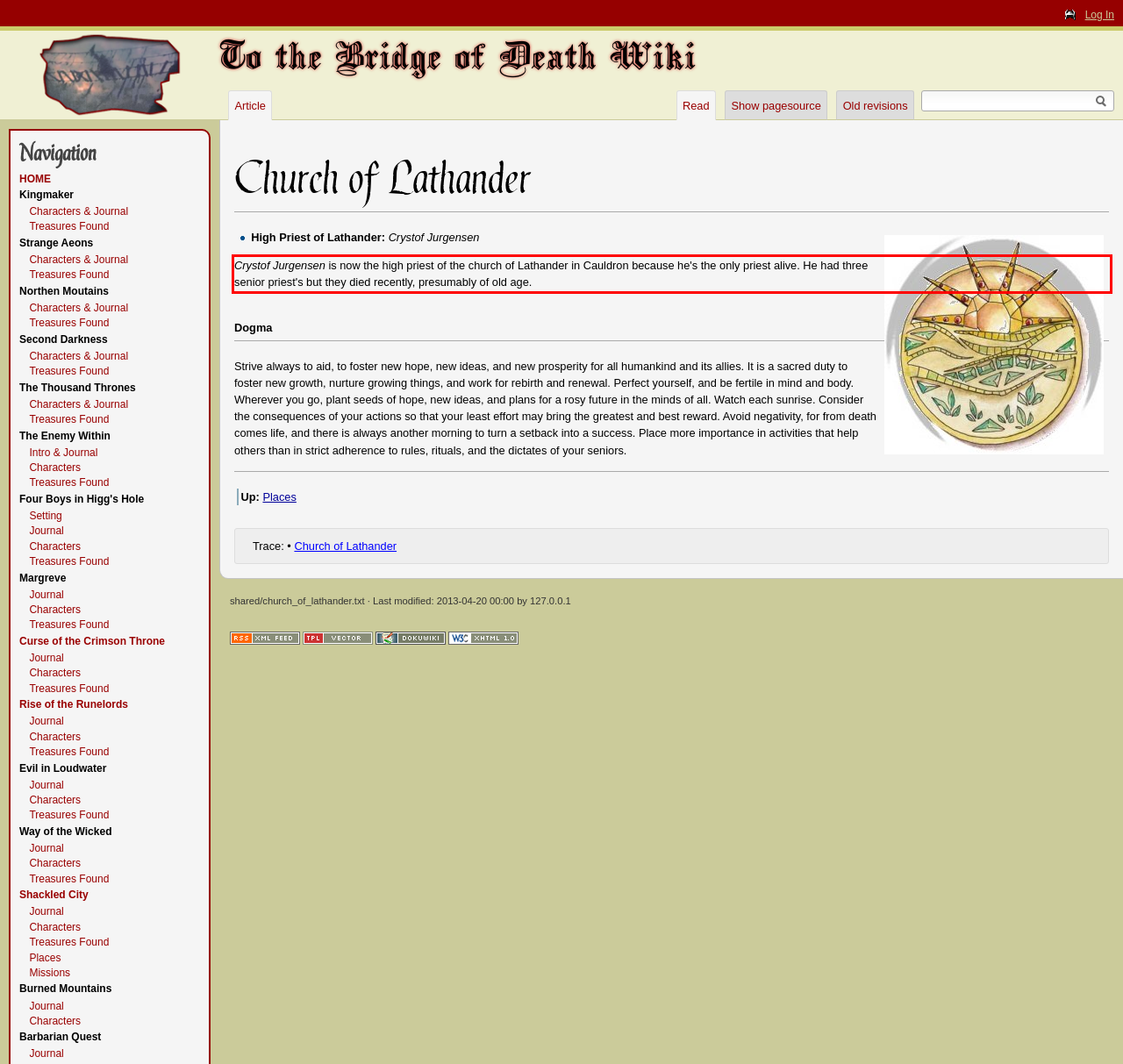Given a screenshot of a webpage with a red bounding box, extract the text content from the UI element inside the red bounding box.

Crystof Jurgensen is now the high priest of the church of Lathander in Cauldron because he's the only priest alive. He had three senior priest's but they died recently, presumably of old age.